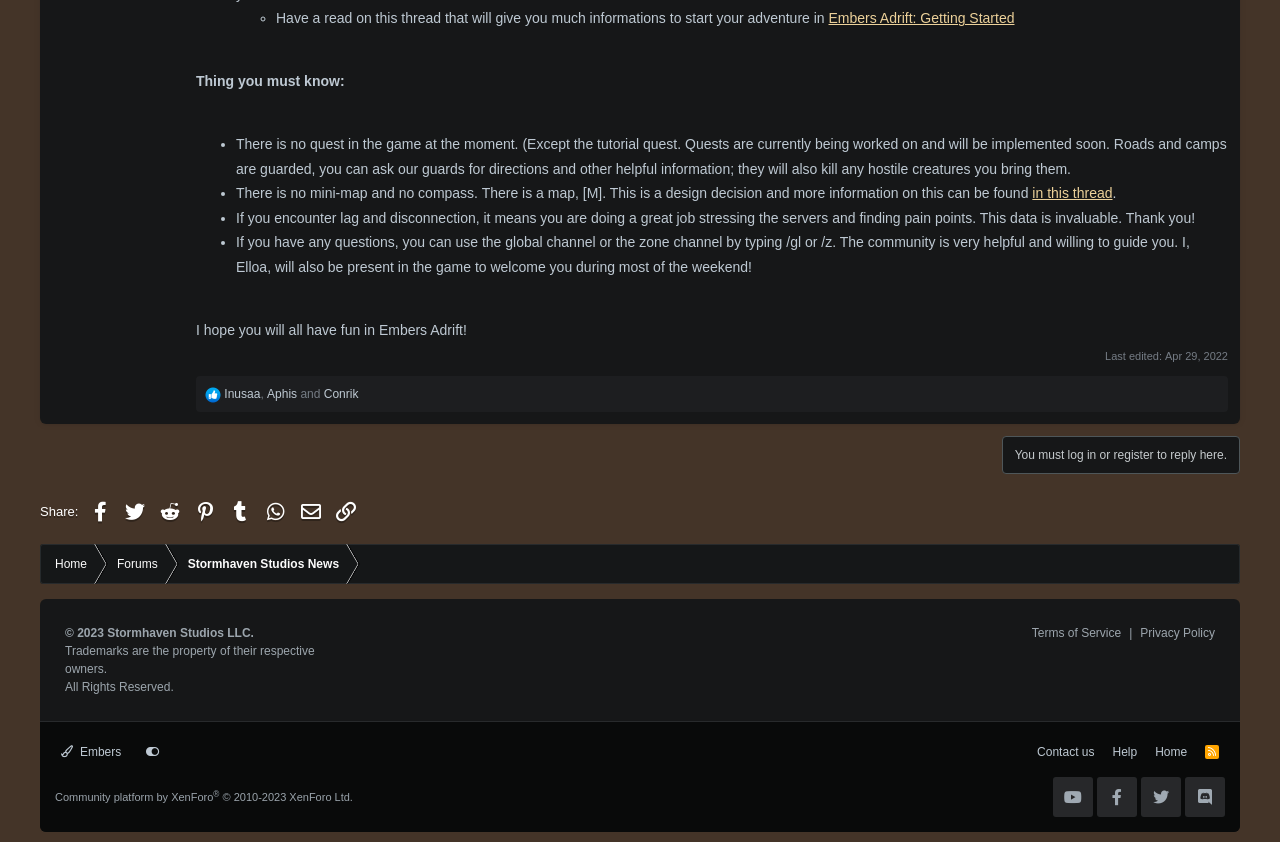Please answer the following question using a single word or phrase: 
What is the name of the game mentioned in the thread?

Embers Adrift